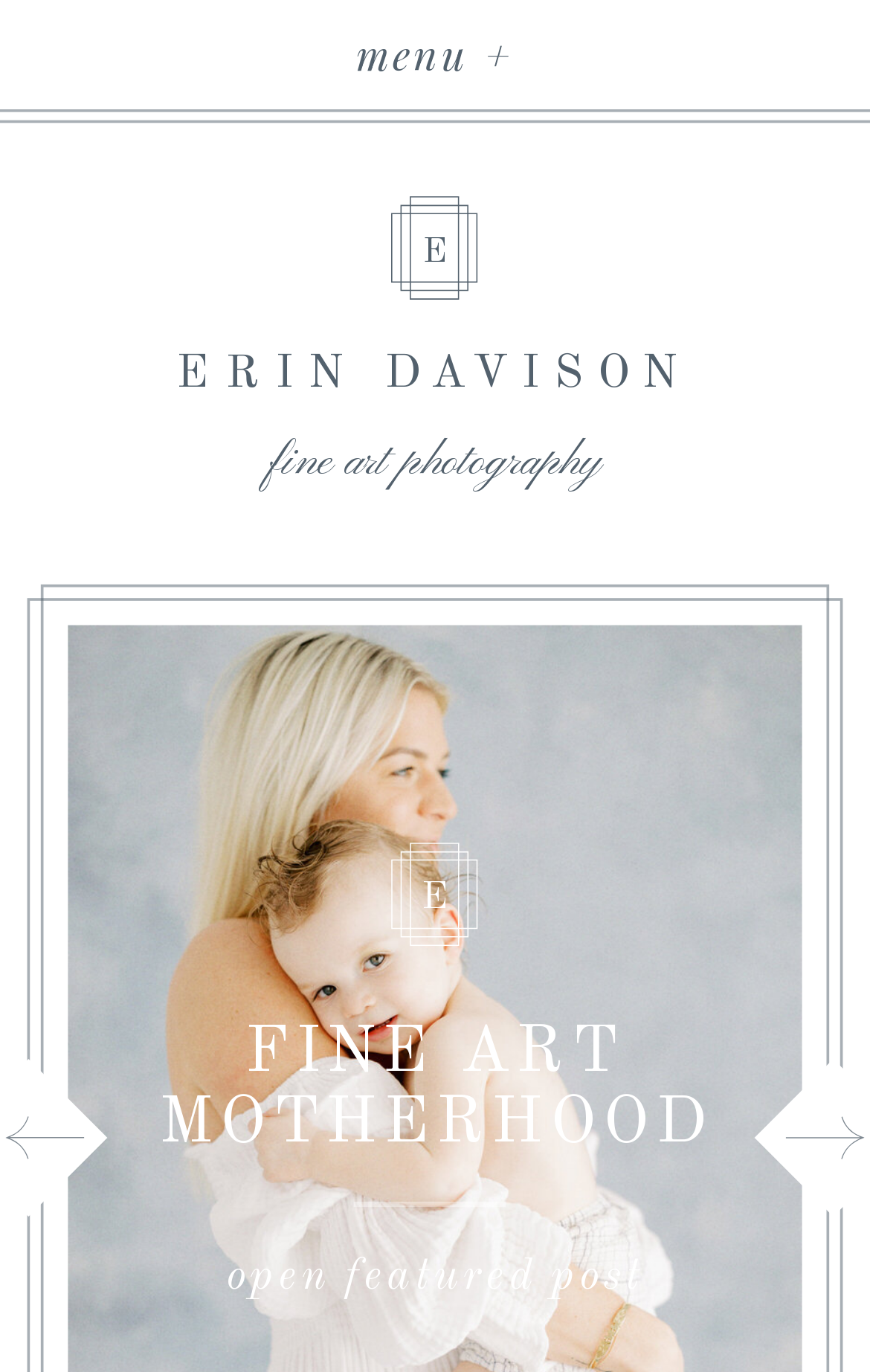Find the UI element described as: "parent_node: open featured post" and predict its bounding box coordinates. Ensure the coordinates are four float numbers between 0 and 1, [left, top, right, bottom].

[0.903, 0.795, 0.994, 0.864]